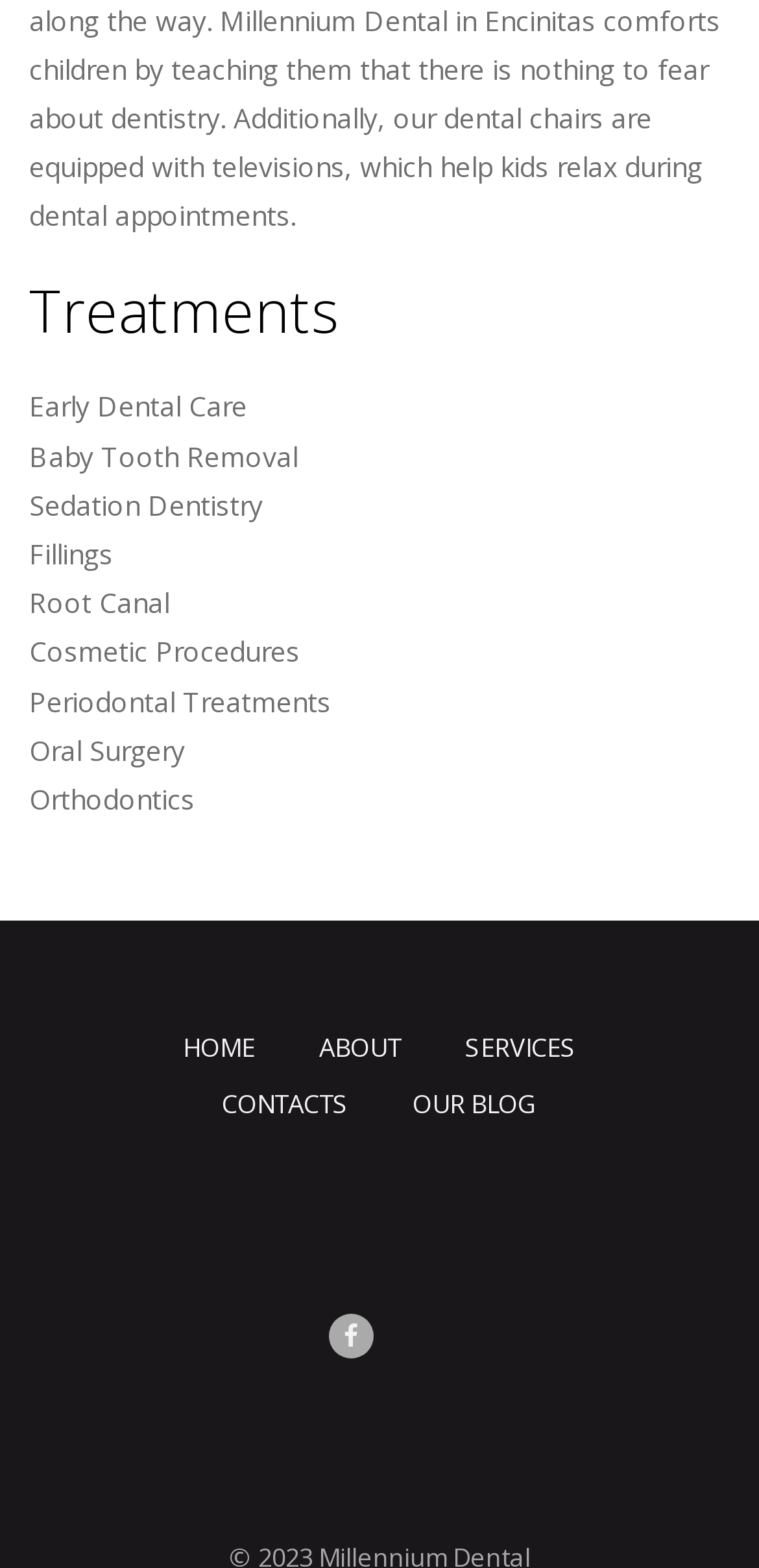Identify the bounding box for the UI element specified in this description: "Our Blog". The coordinates must be four float numbers between 0 and 1, formatted as [left, top, right, bottom].

[0.544, 0.692, 0.708, 0.715]